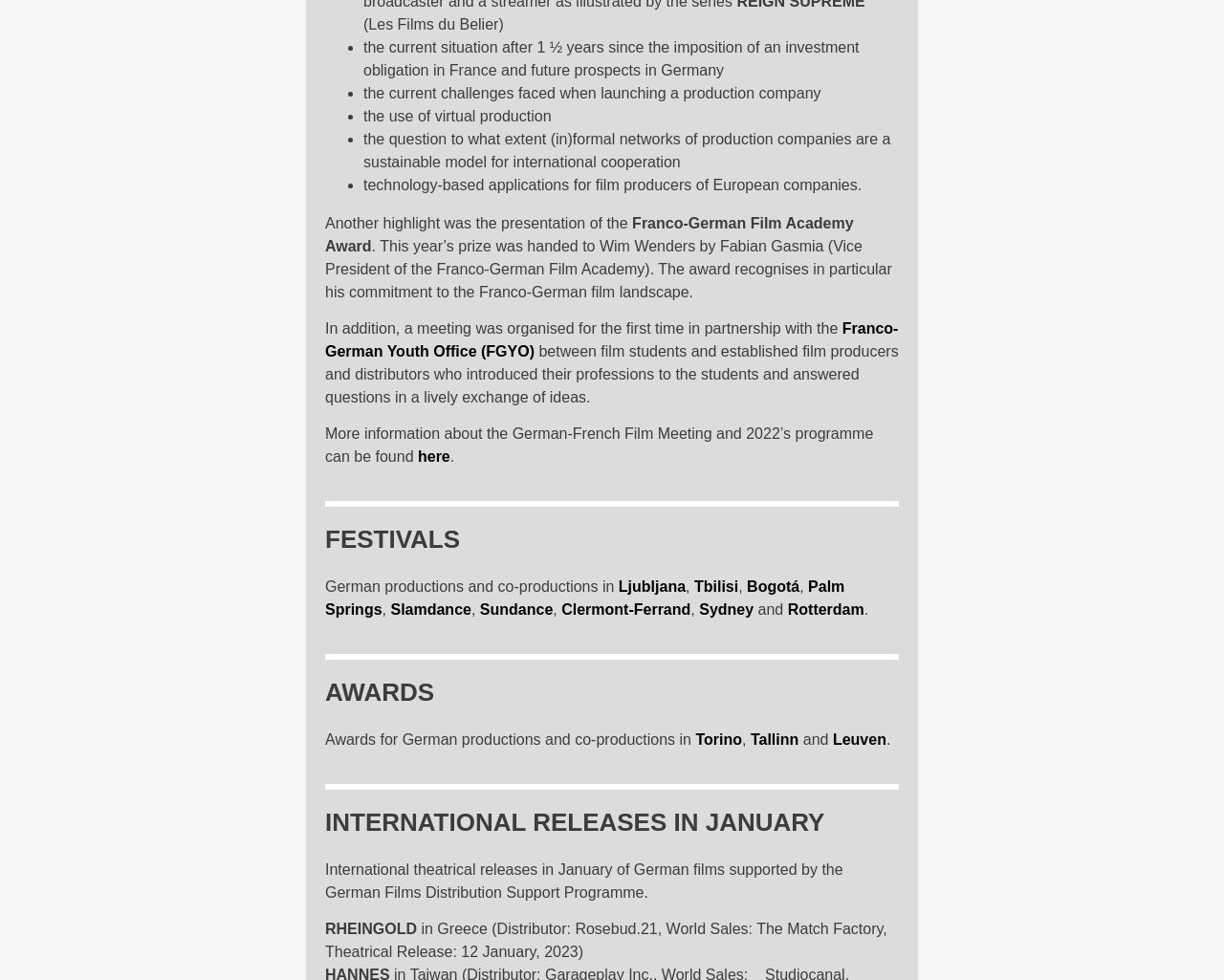Please mark the bounding box coordinates of the area that should be clicked to carry out the instruction: "click the link to Franco-German Youth Office".

[0.266, 0.327, 0.734, 0.367]